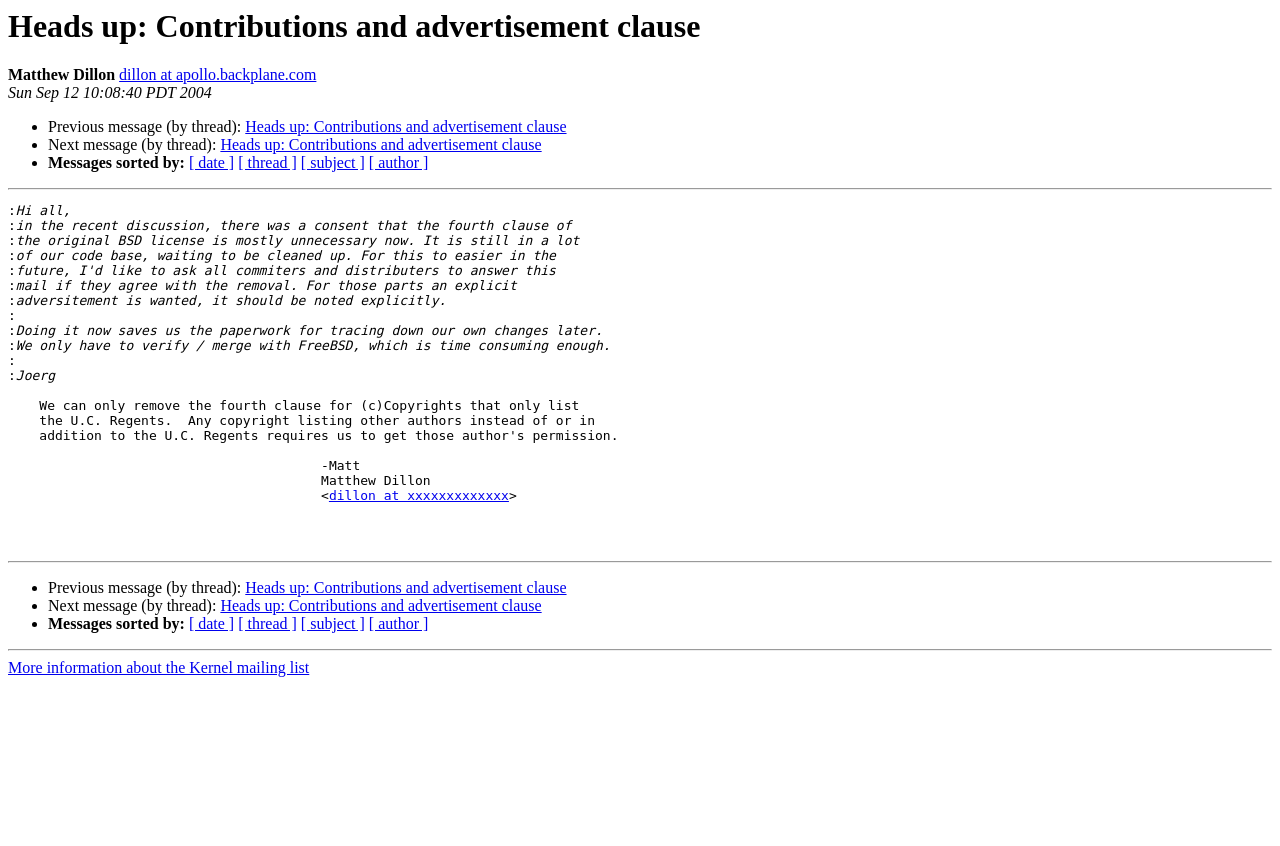Give a complete and precise description of the webpage's appearance.

This webpage appears to be an archived email thread or discussion forum. At the top, there is a heading that reads "Heads up: Contributions and advertisement clause" and a subheading with the author's name, "Matthew Dillon", and their email address. Below this, there is a timestamp indicating when the message was sent.

The main content of the page is a message from the author, which spans several paragraphs. The text discusses the removal of a clause from the original BSD license and the need for explicit advertisement consent. The message is divided into sections, with each section addressing a specific point or topic.

Throughout the message, there are several links to other related messages or threads, indicated by "Previous message (by thread):" and "Next message (by thread):" labels. These links are accompanied by bullet points and are positioned to the right of the main text.

At the bottom of the page, there are three horizontal separators, each followed by a set of links to navigate through the message thread. These links include options to sort messages by date, thread, subject, or author. Finally, there is a link to "More information about the Kernel mailing list" at the very bottom of the page.

Overall, the webpage has a simple and functional design, with a focus on presenting the content of the email thread in a clear and organized manner.